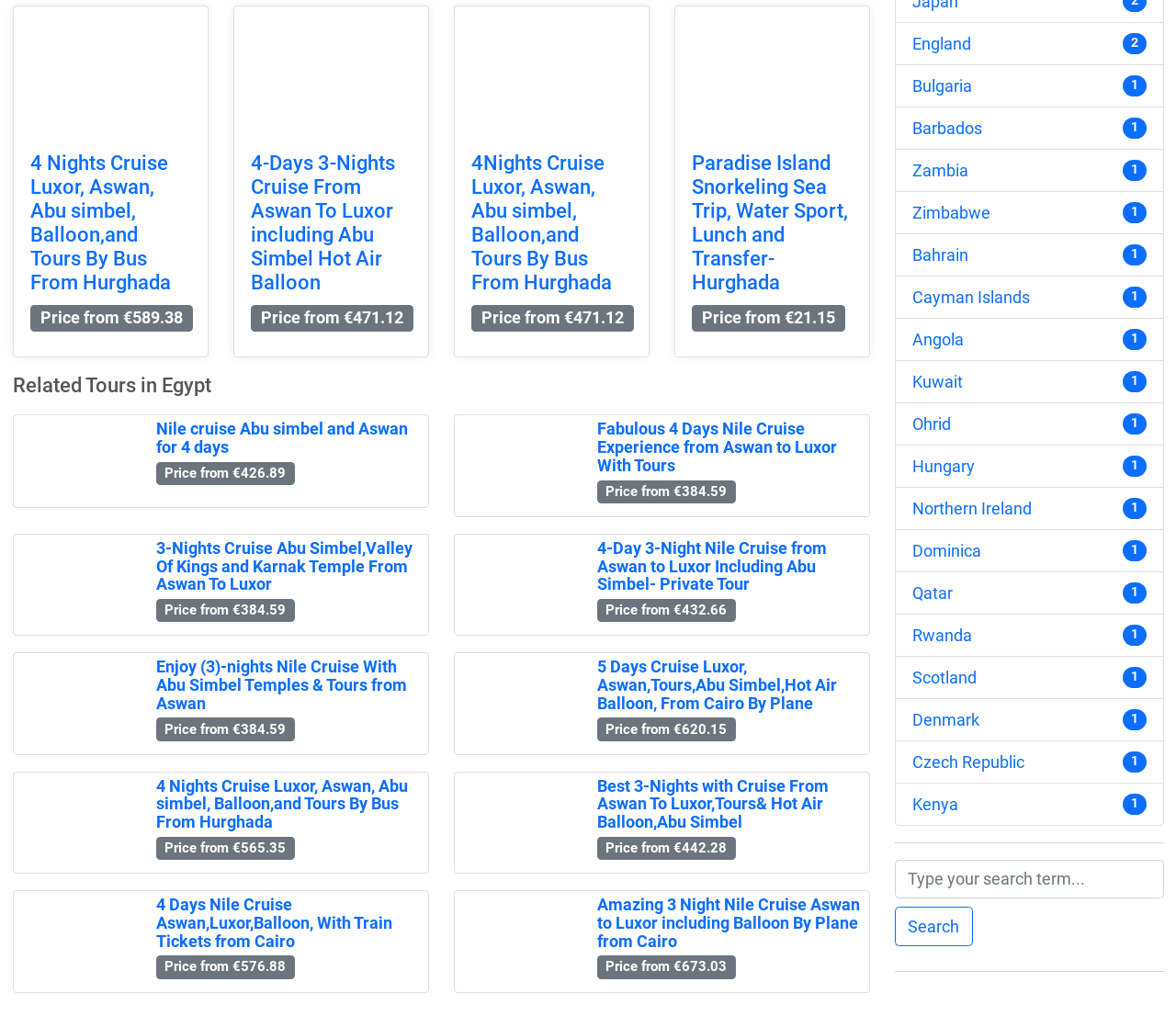How many tour packages are listed under 'Related Tours in Egypt'?
Refer to the image and provide a concise answer in one word or phrase.

8